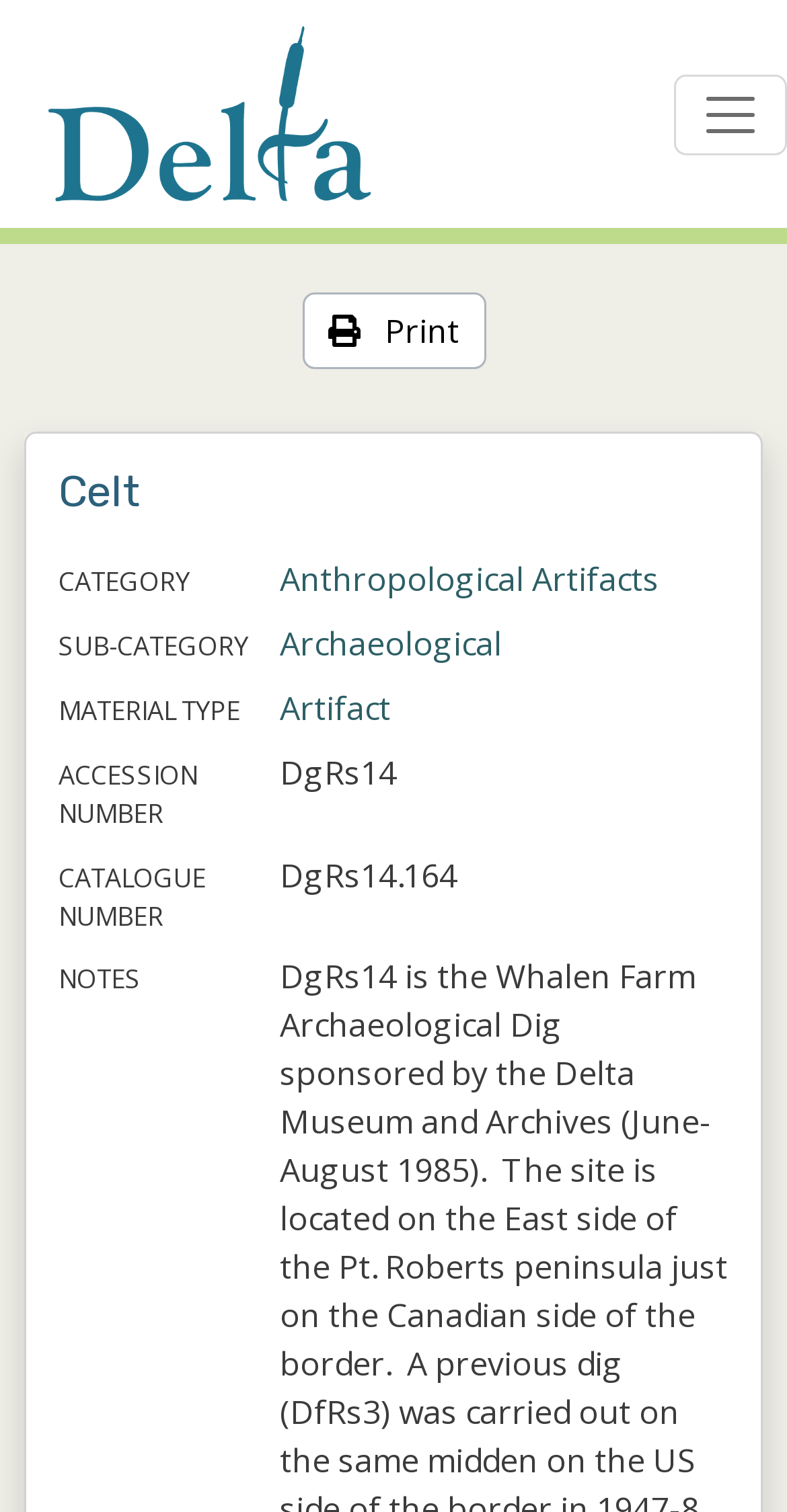Create a detailed narrative of the webpage’s visual and textual elements.

The webpage appears to be a museum archive page, specifically showcasing an artifact from the Celt collection. At the top left, there is a logo image of Andornot Consulting Inc., accompanied by a link to their website. On the top right, there is a button to toggle navigation.

Below the logo, there is a prominent heading "Celt" that spans most of the width of the page. Underneath the heading, there are four description lists that provide details about the artifact. Each list consists of a term and a detail, with the term on the left and the detail on the right.

The first list describes the category of the artifact as "Anthropological Artifacts". The second list specifies the sub-category as "Archaeological". The third list indicates the material type as "Artifact". The fourth list provides the accession number as "DgRs14" and the catalogue number as "DgRs14.164". Additionally, there is a notes section that appears to be empty.

On the top right, there is a link to print the page. Overall, the webpage is focused on providing detailed information about a specific artifact in the Celt collection.